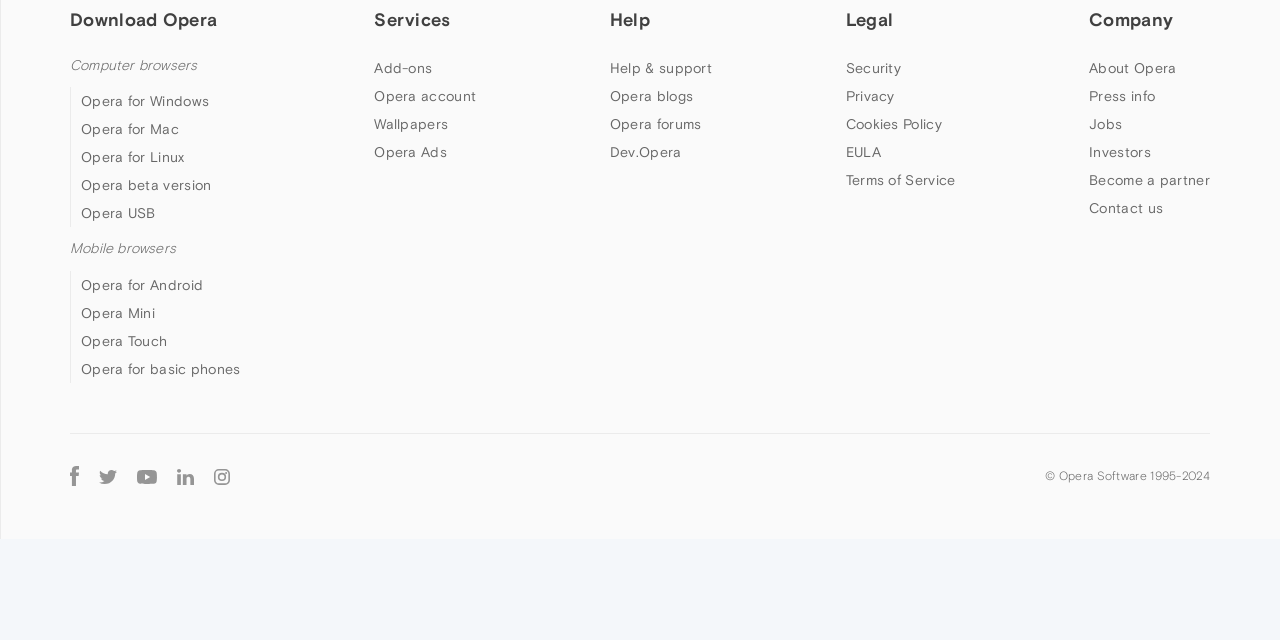Using the element description provided, determine the bounding box coordinates in the format (top-left x, top-left y, bottom-right x, bottom-right y). Ensure that all values are floating point numbers between 0 and 1. Element description: Opera for basic phones

[0.063, 0.563, 0.188, 0.588]